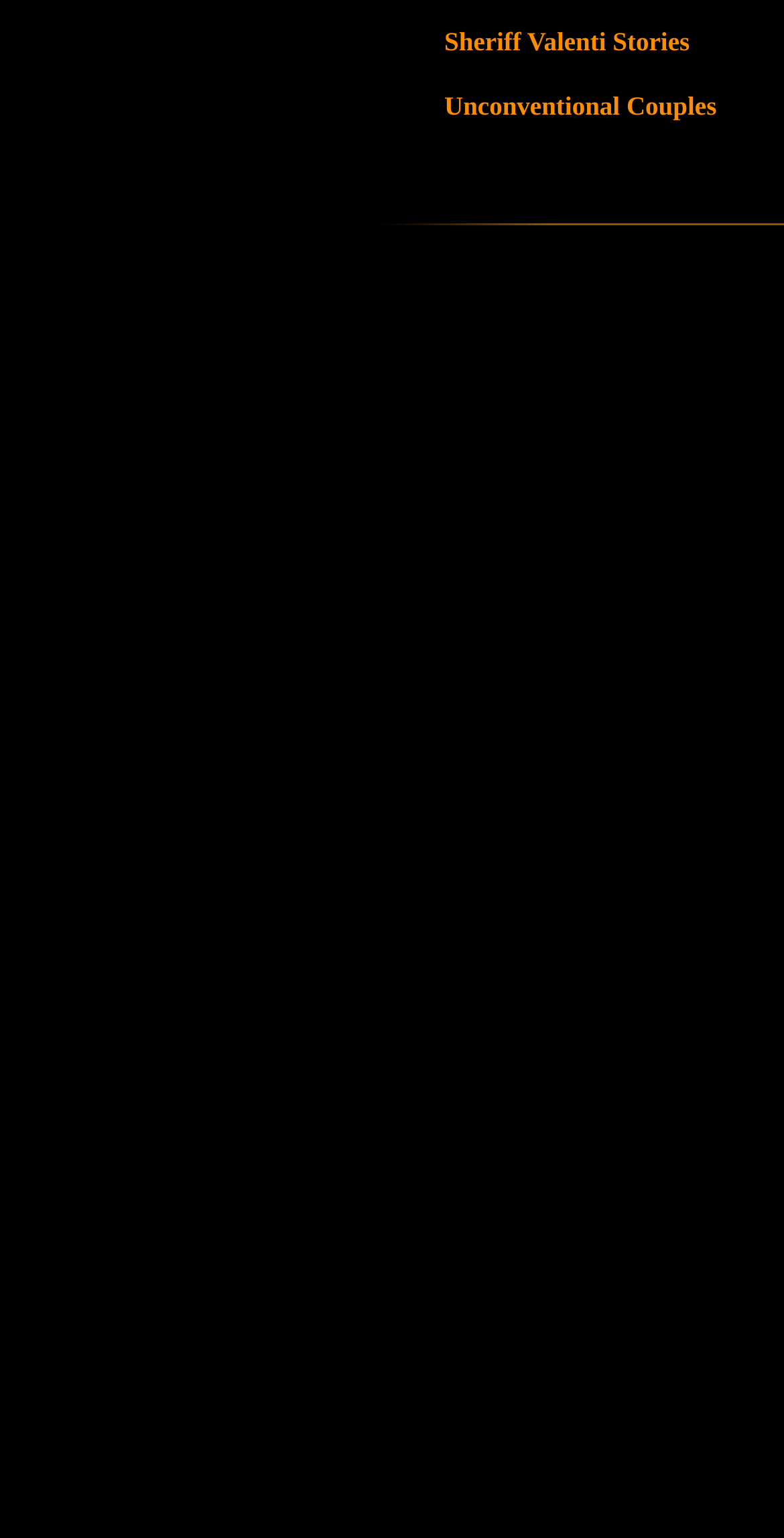Bounding box coordinates are specified in the format (top-left x, top-left y, bottom-right x, bottom-right y). All values are floating point numbers bounded between 0 and 1. Please provide the bounding box coordinate of the region this sentence describes: Unconventional Couples

[0.567, 0.059, 0.914, 0.078]